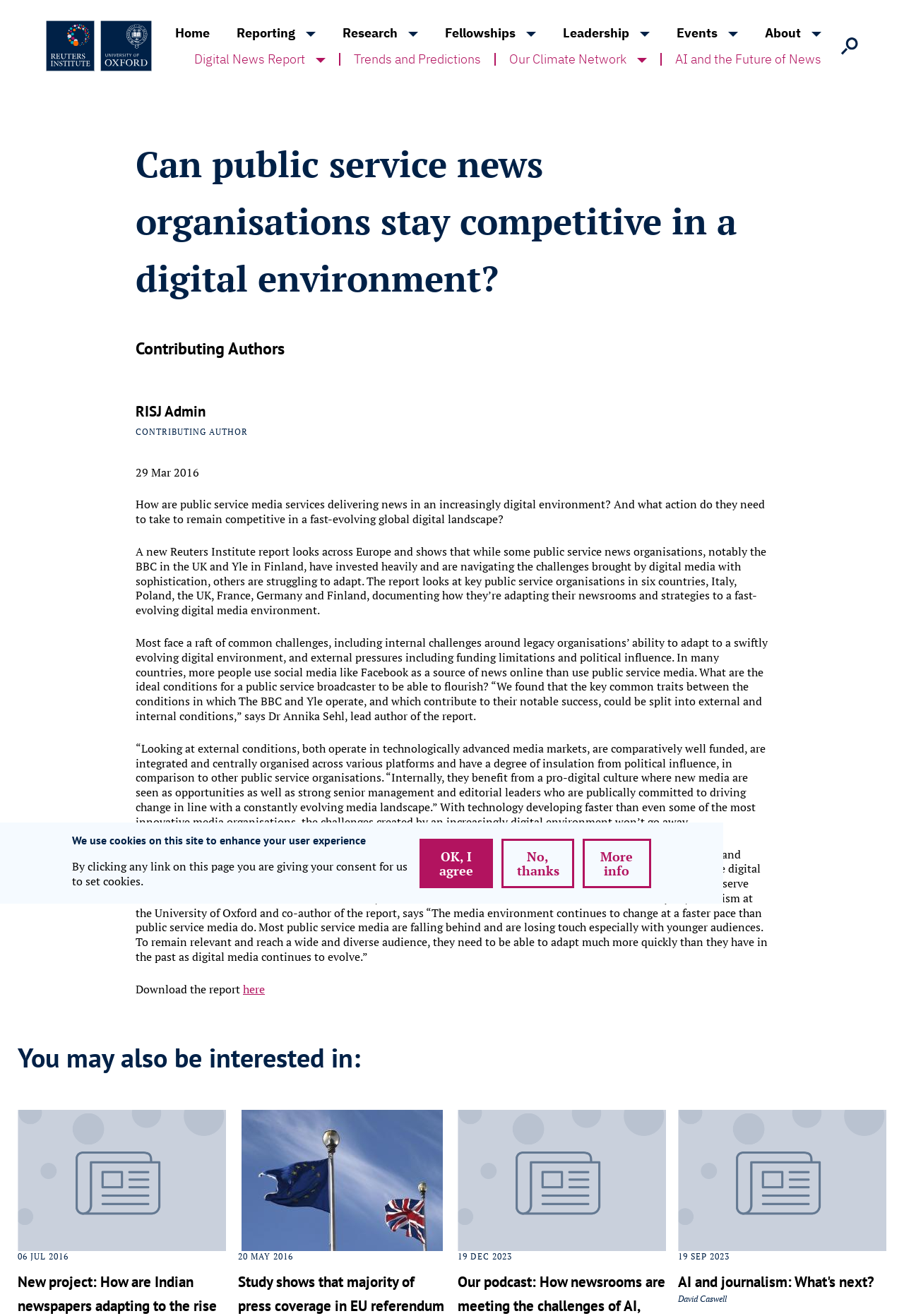Identify the bounding box coordinates of the section that should be clicked to achieve the task described: "Download the report".

[0.15, 0.746, 0.269, 0.757]